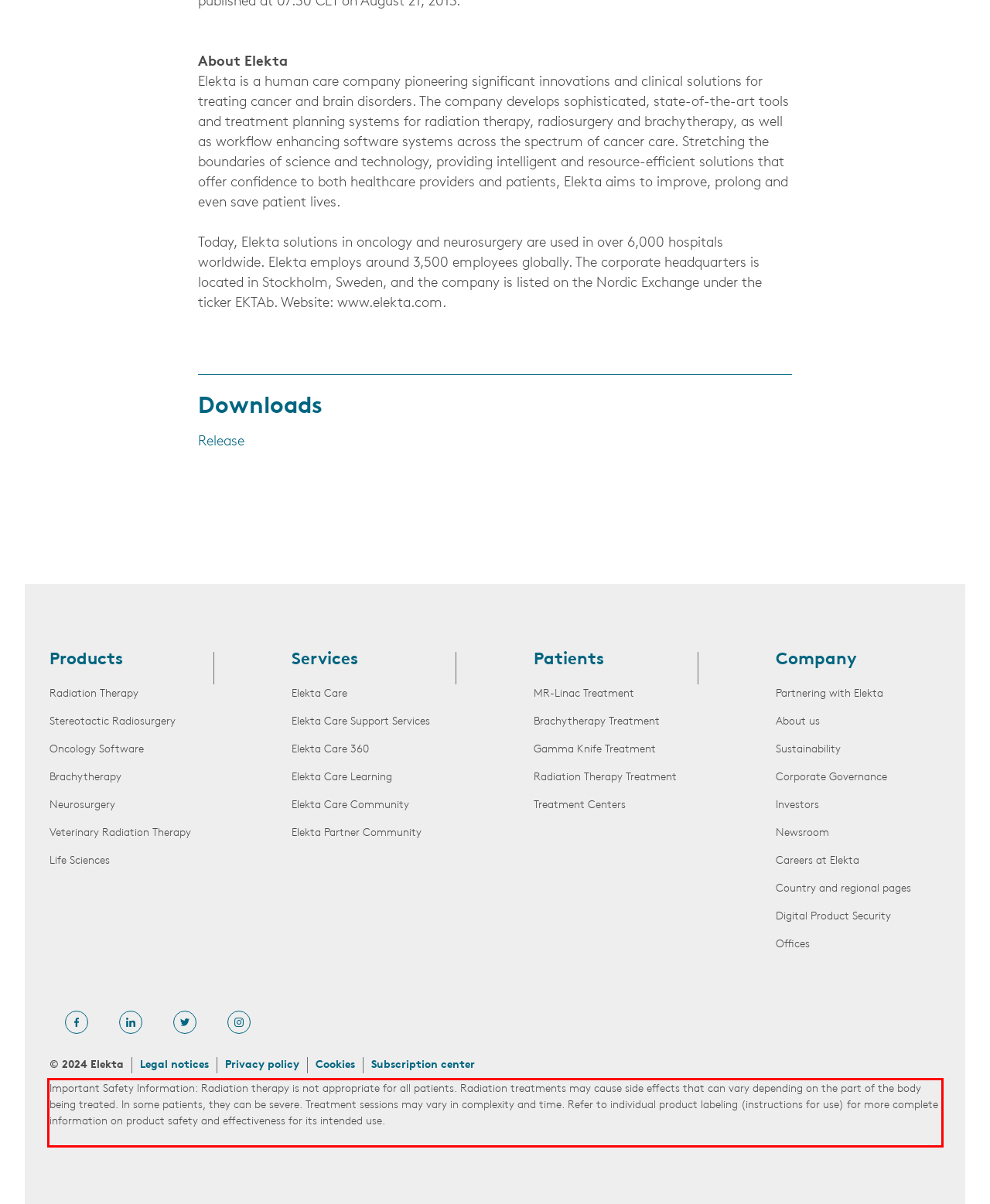Please look at the webpage screenshot and extract the text enclosed by the red bounding box.

Important Safety Information: Radiation therapy is not appropriate for all patients. Radiation treatments may cause side effects that can vary depending on the part of the body being treated. In some patients, they can be severe. Treatment sessions may vary in complexity and time. Refer to individual product labeling (instructions for use) for more complete information on product safety and effectiveness for its intended use.